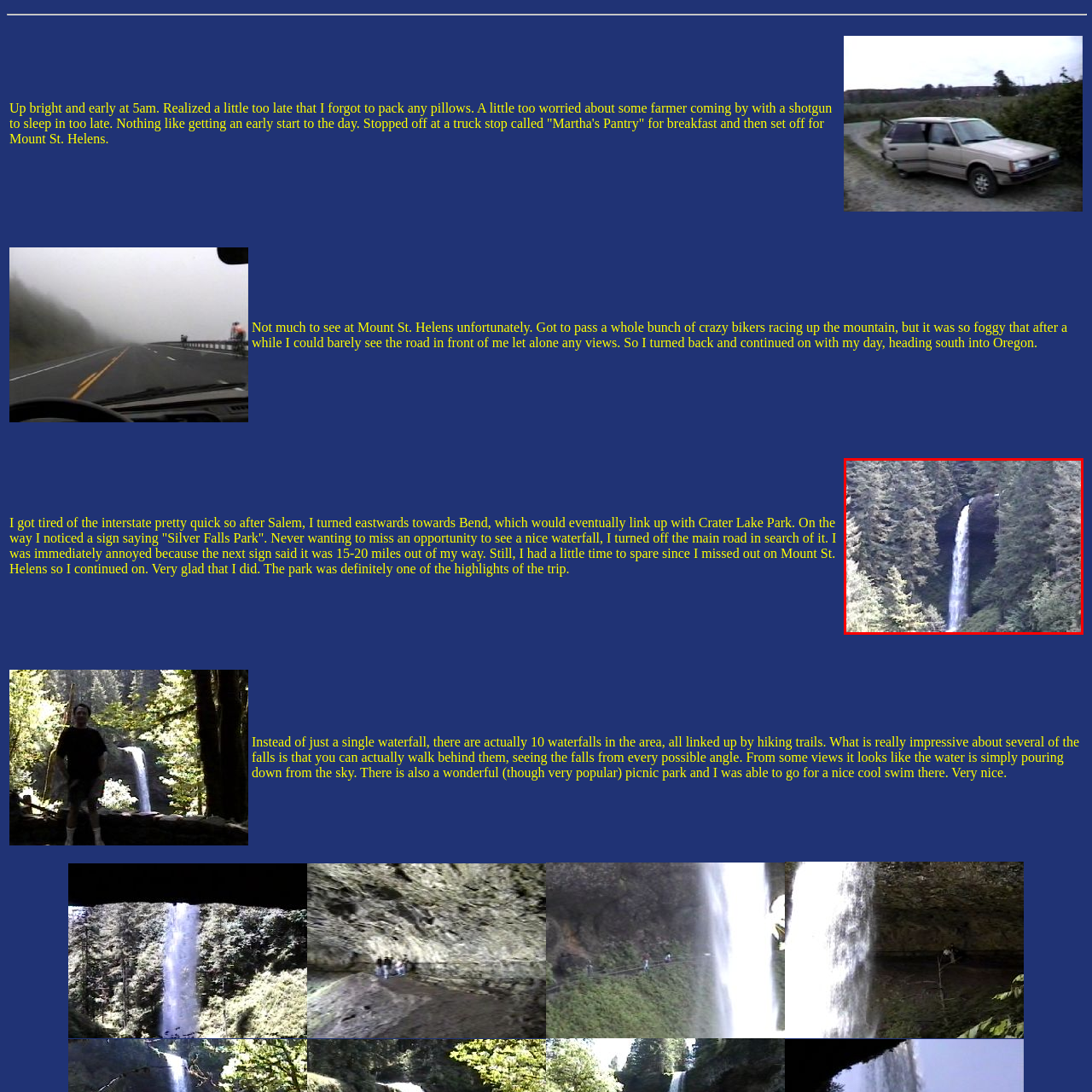Pay attention to the image encased in the red boundary and reply to the question using a single word or phrase:
What is the atmosphere evoked by the image?

Tranquility and adventure